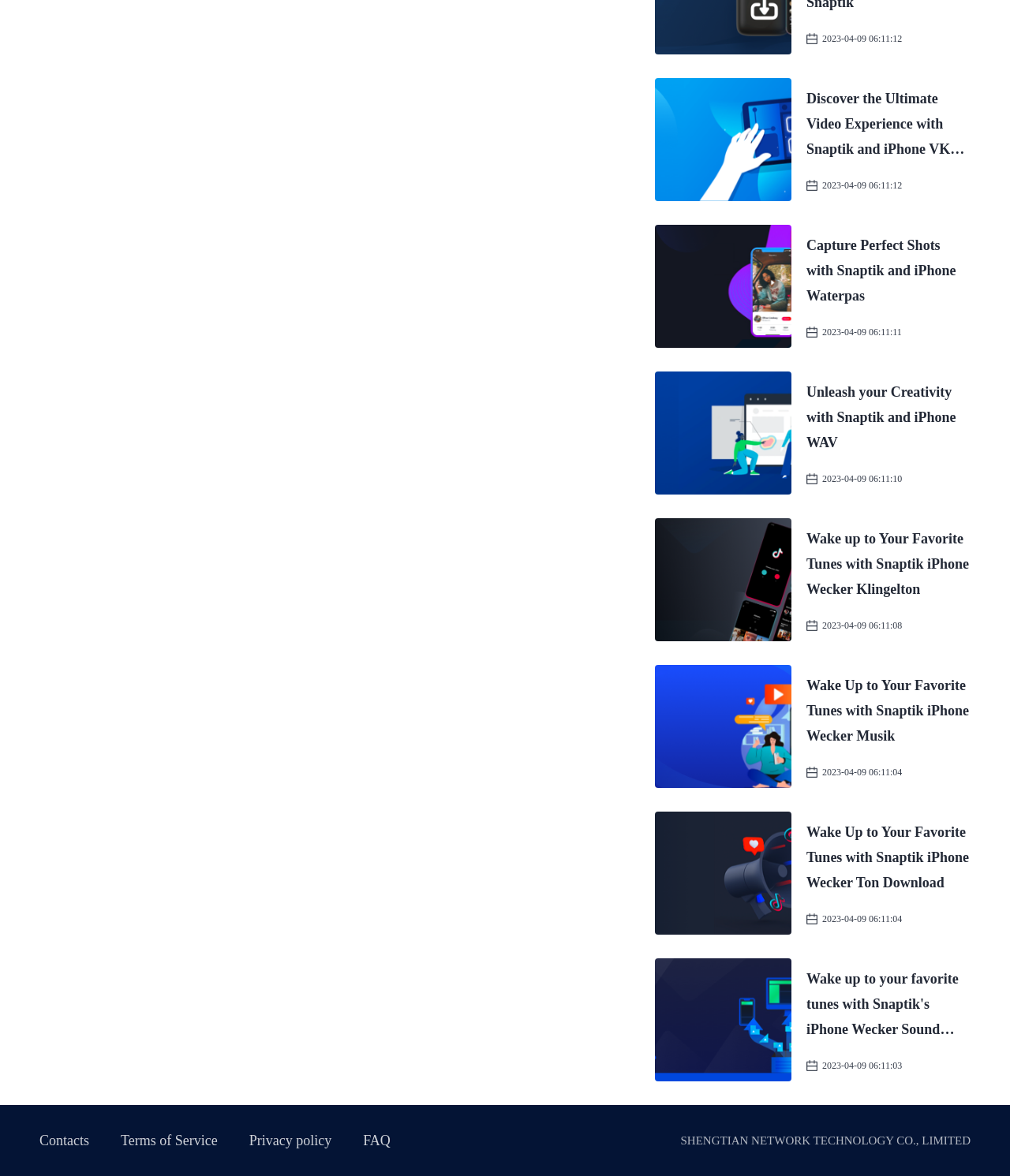Based on the element description "Privacy policy", predict the bounding box coordinates of the UI element.

[0.247, 0.963, 0.328, 0.977]